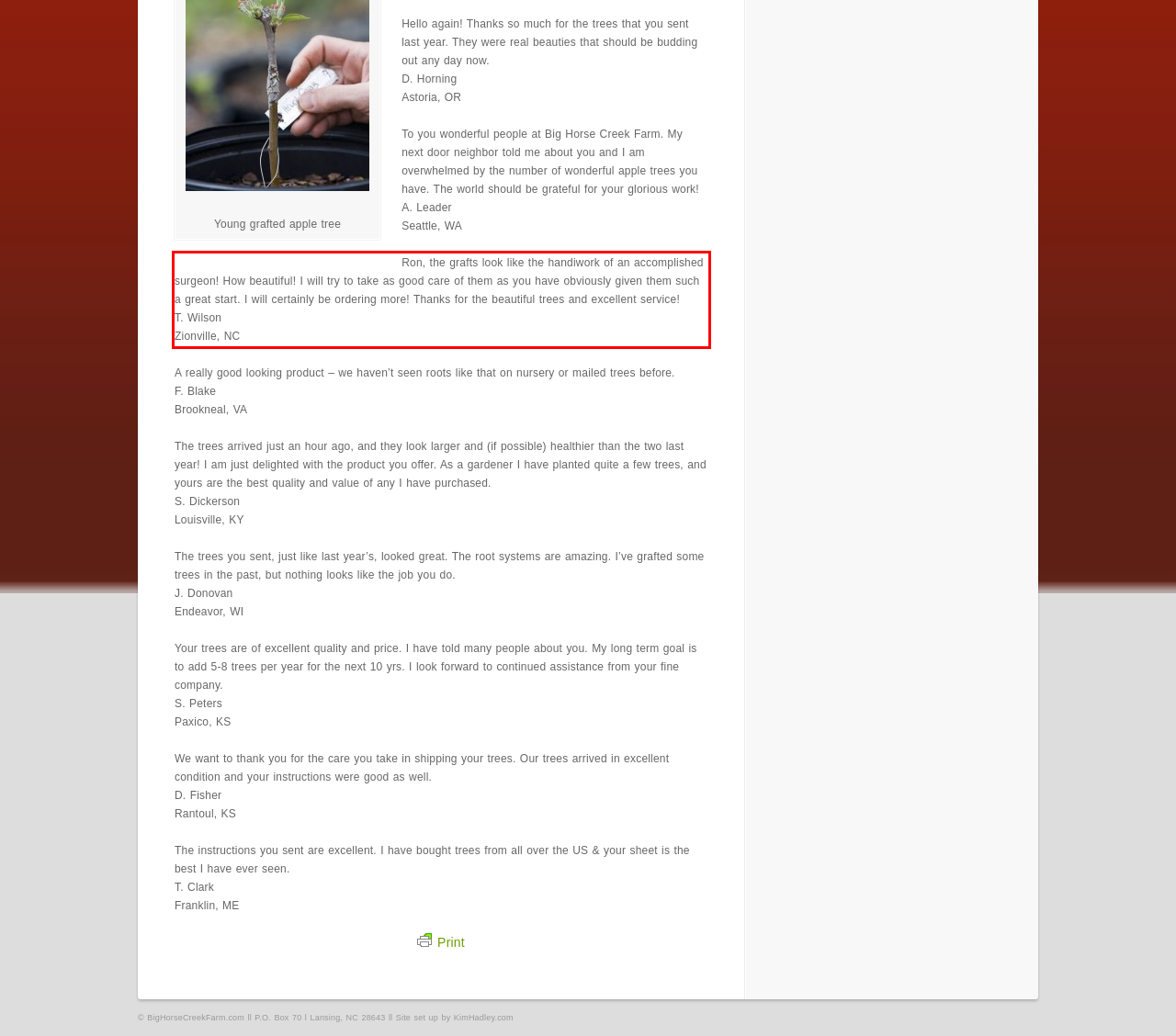In the given screenshot, locate the red bounding box and extract the text content from within it.

Ron, the grafts look like the handiwork of an accomplished surgeon! How beautiful! I will try to take as good care of them as you have obviously given them such a great start. I will certainly be ordering more! Thanks for the beautiful trees and excellent service! T. Wilson Zionville, NC